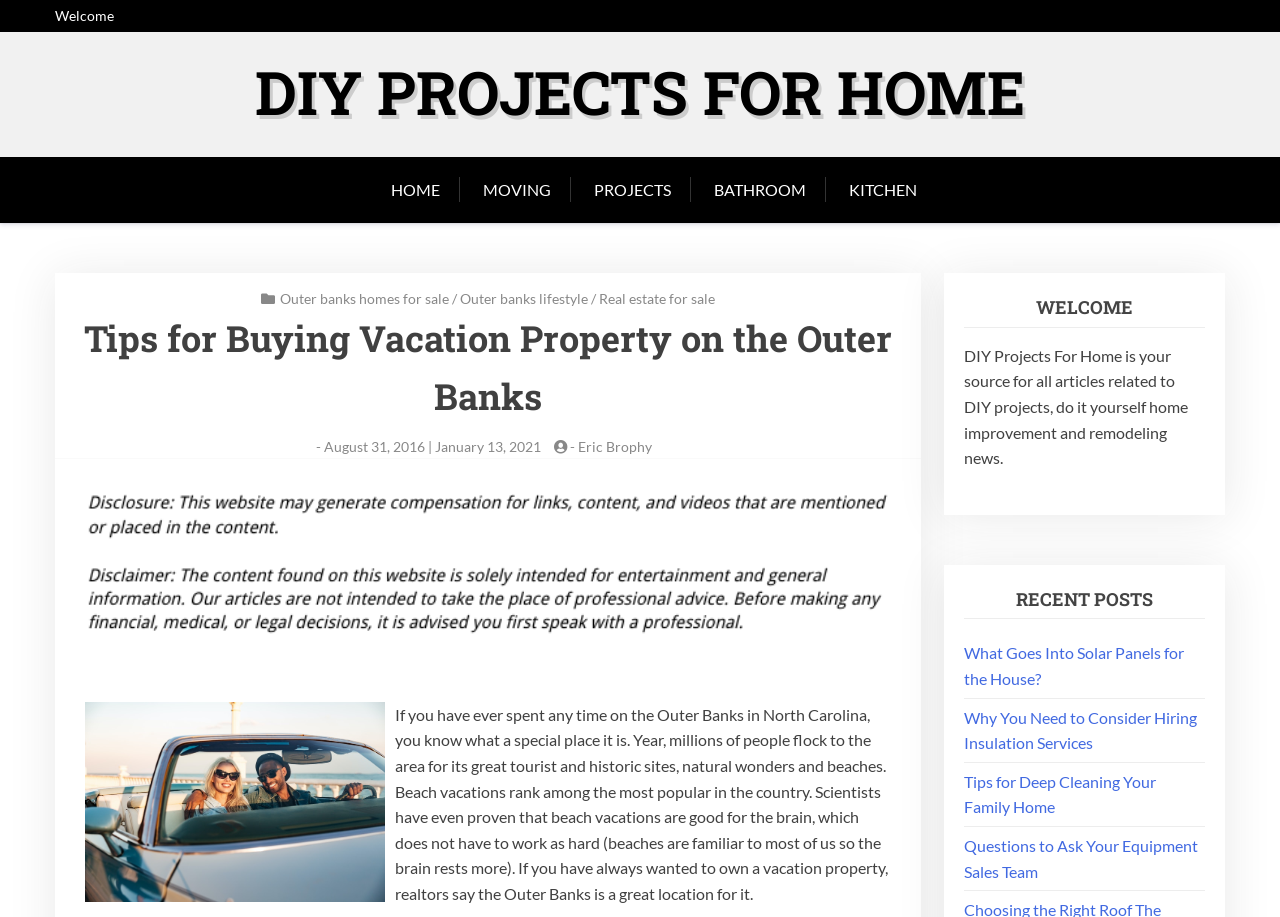Determine the bounding box coordinates for the clickable element required to fulfill the instruction: "Check out recent post What Goes Into Solar Panels for the House?". Provide the coordinates as four float numbers between 0 and 1, i.e., [left, top, right, bottom].

[0.753, 0.702, 0.925, 0.75]